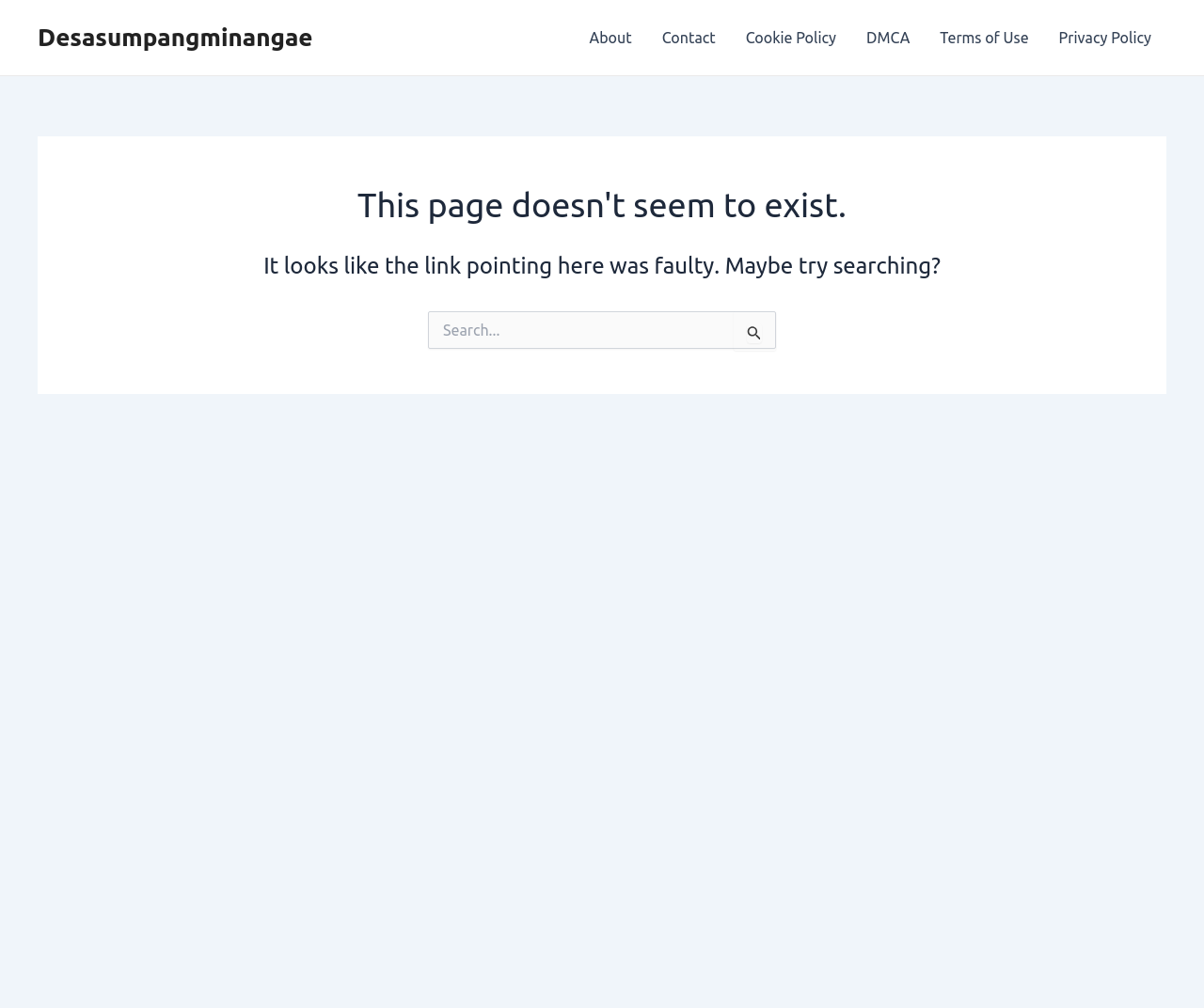Identify the bounding box for the UI element described as: "Cookie Policy". Ensure the coordinates are four float numbers between 0 and 1, formatted as [left, top, right, bottom].

[0.607, 0.0, 0.707, 0.075]